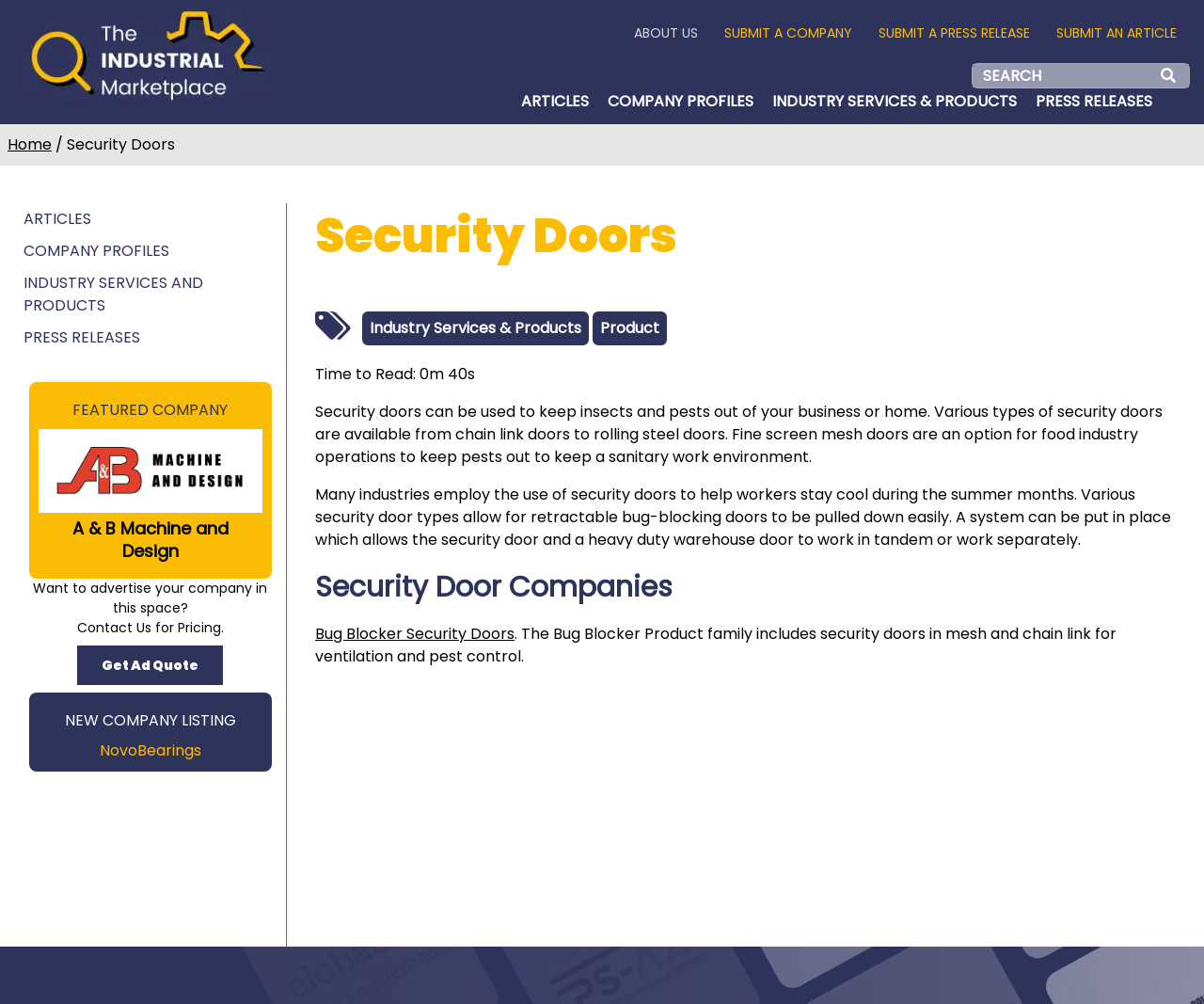How long does it take to read the content about security doors?
Provide a short answer using one word or a brief phrase based on the image.

0m 40s